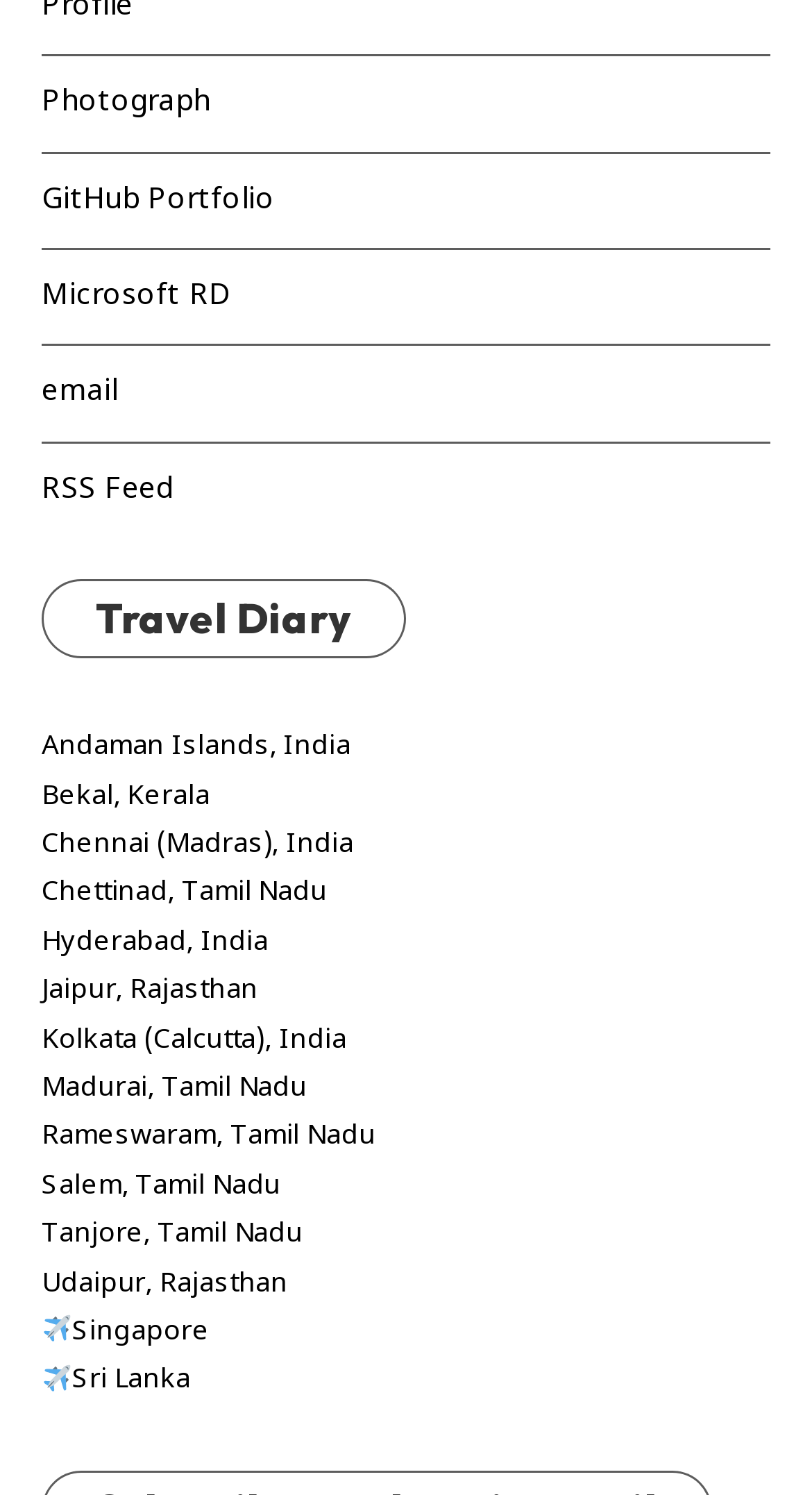Specify the bounding box coordinates of the element's region that should be clicked to achieve the following instruction: "Visit Travel Diary". The bounding box coordinates consist of four float numbers between 0 and 1, in the format [left, top, right, bottom].

[0.051, 0.388, 0.5, 0.441]